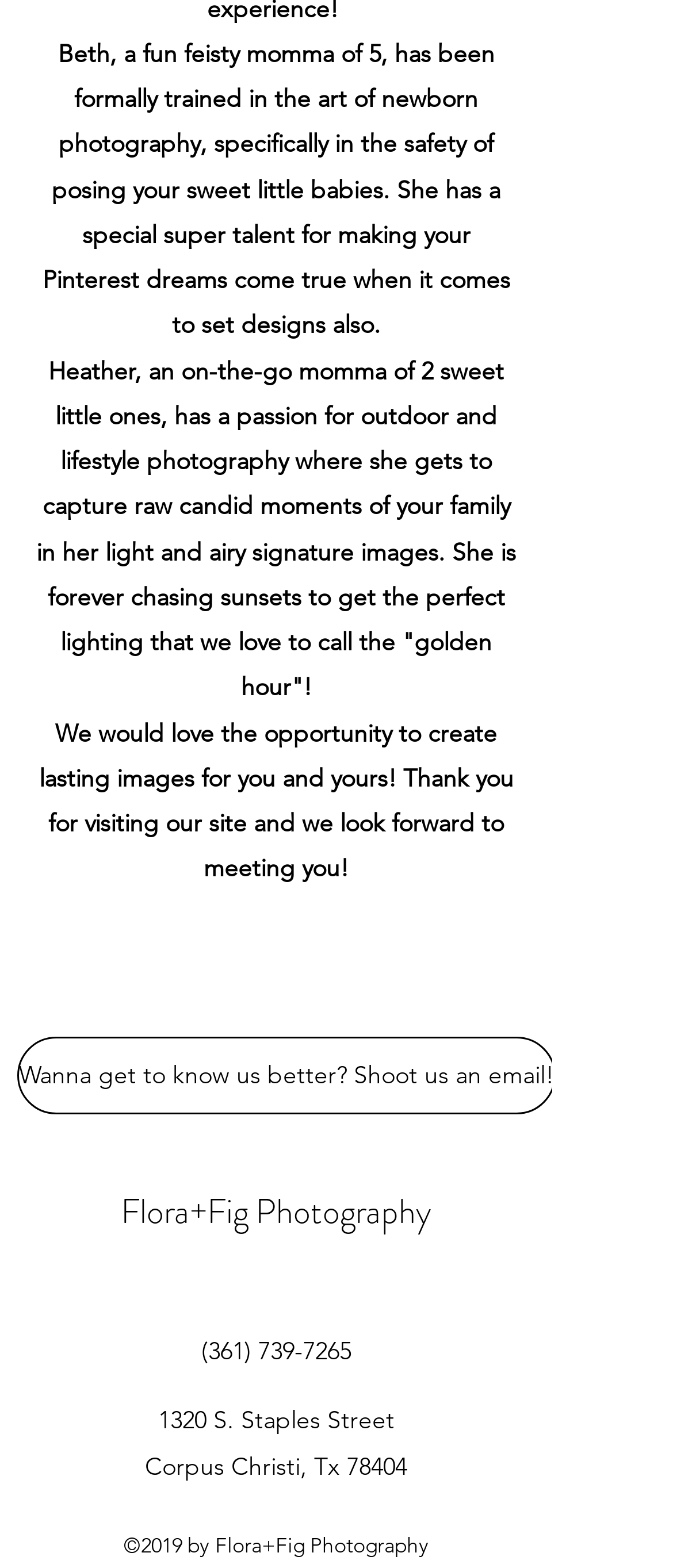What year is the copyright of Flora+Fig Photography?
Ensure your answer is thorough and detailed.

I found the copyright year by looking at the StaticText elements and found the text '©2019 by Flora+Fig Photography' which suggests that the copyright year of Flora+Fig Photography is 2019.